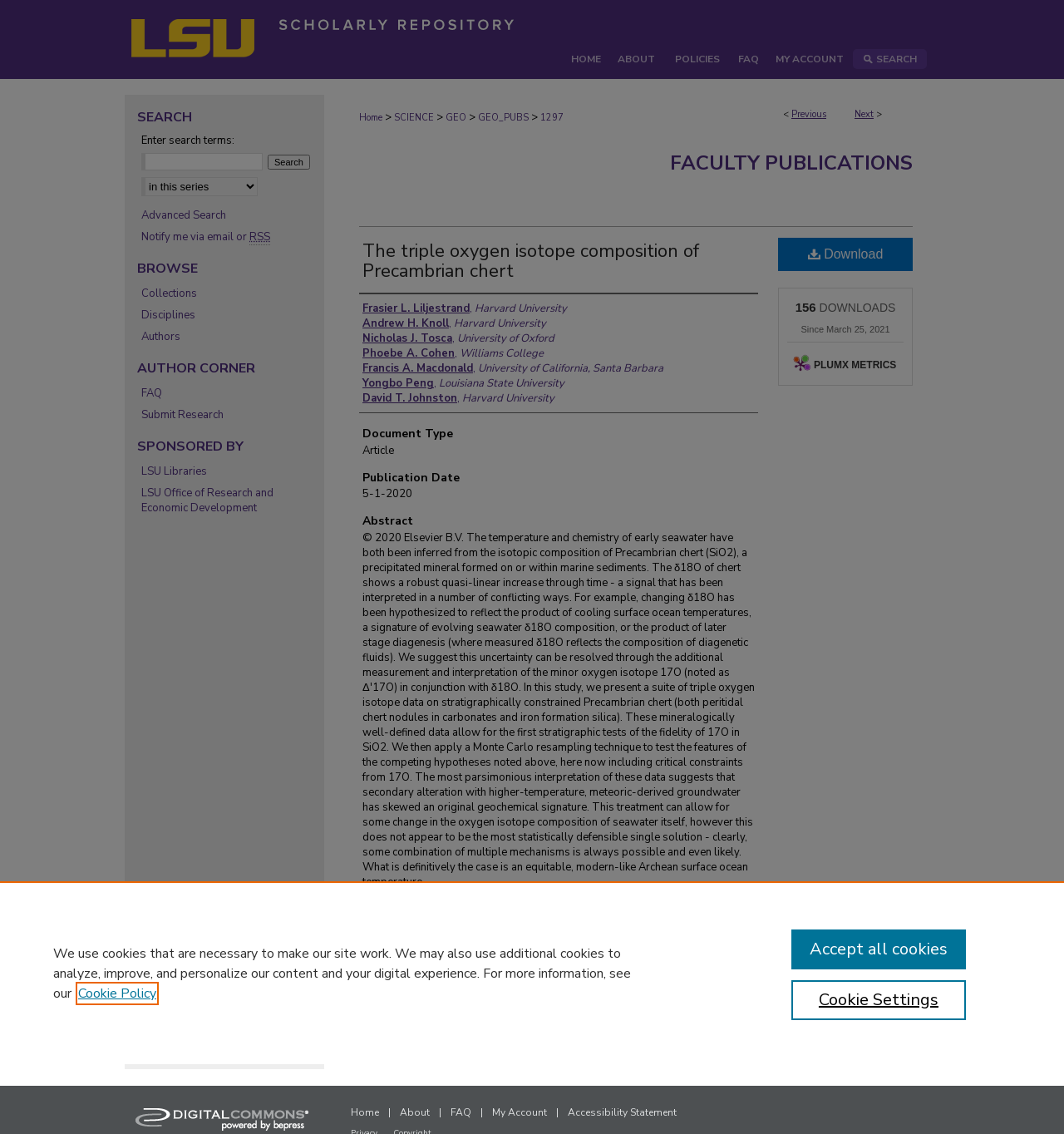Please give a succinct answer using a single word or phrase:
How many downloads are listed for the article?

156